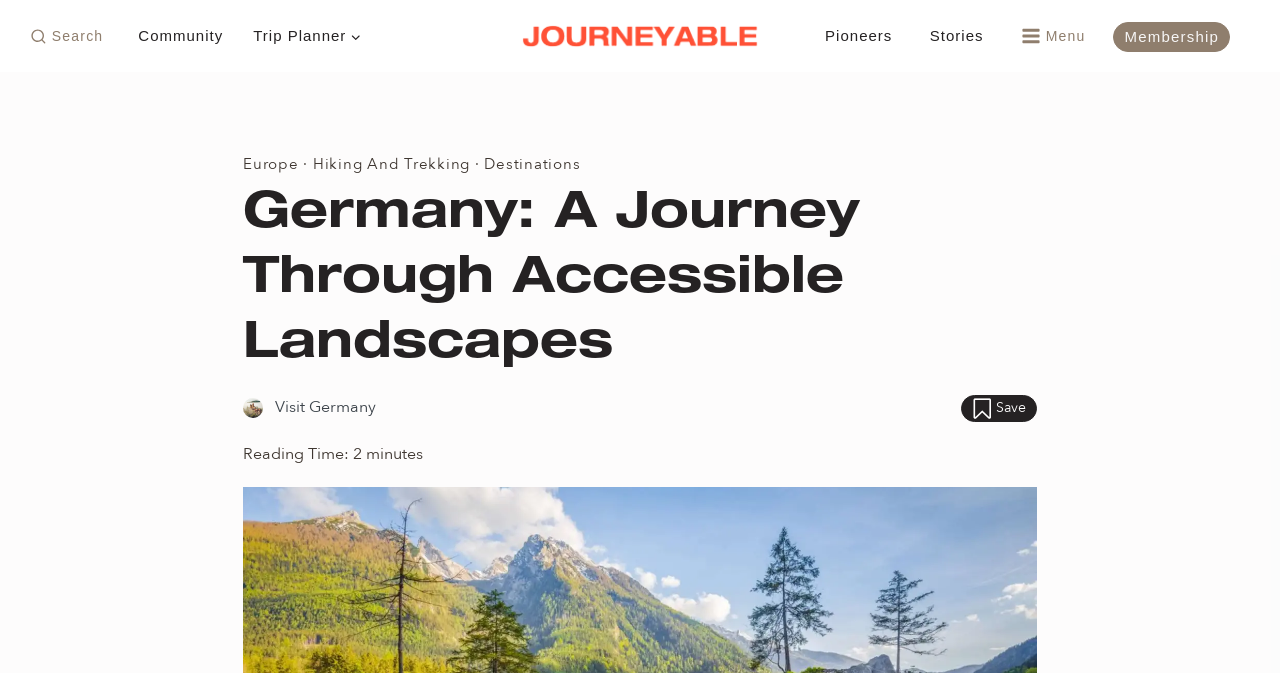Provide the bounding box coordinates of the HTML element described by the text: "Today’s Top News1624".

None